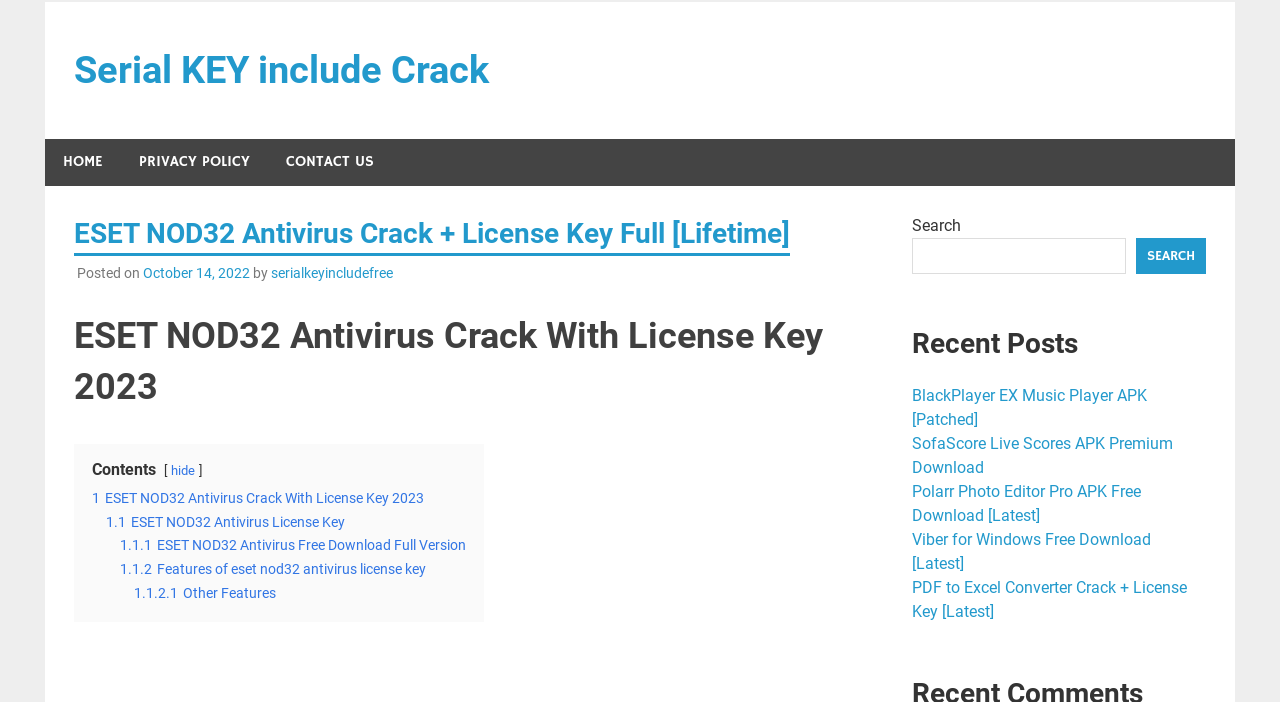Answer the following query with a single word or phrase:
What is the purpose of the search box?

To search the website